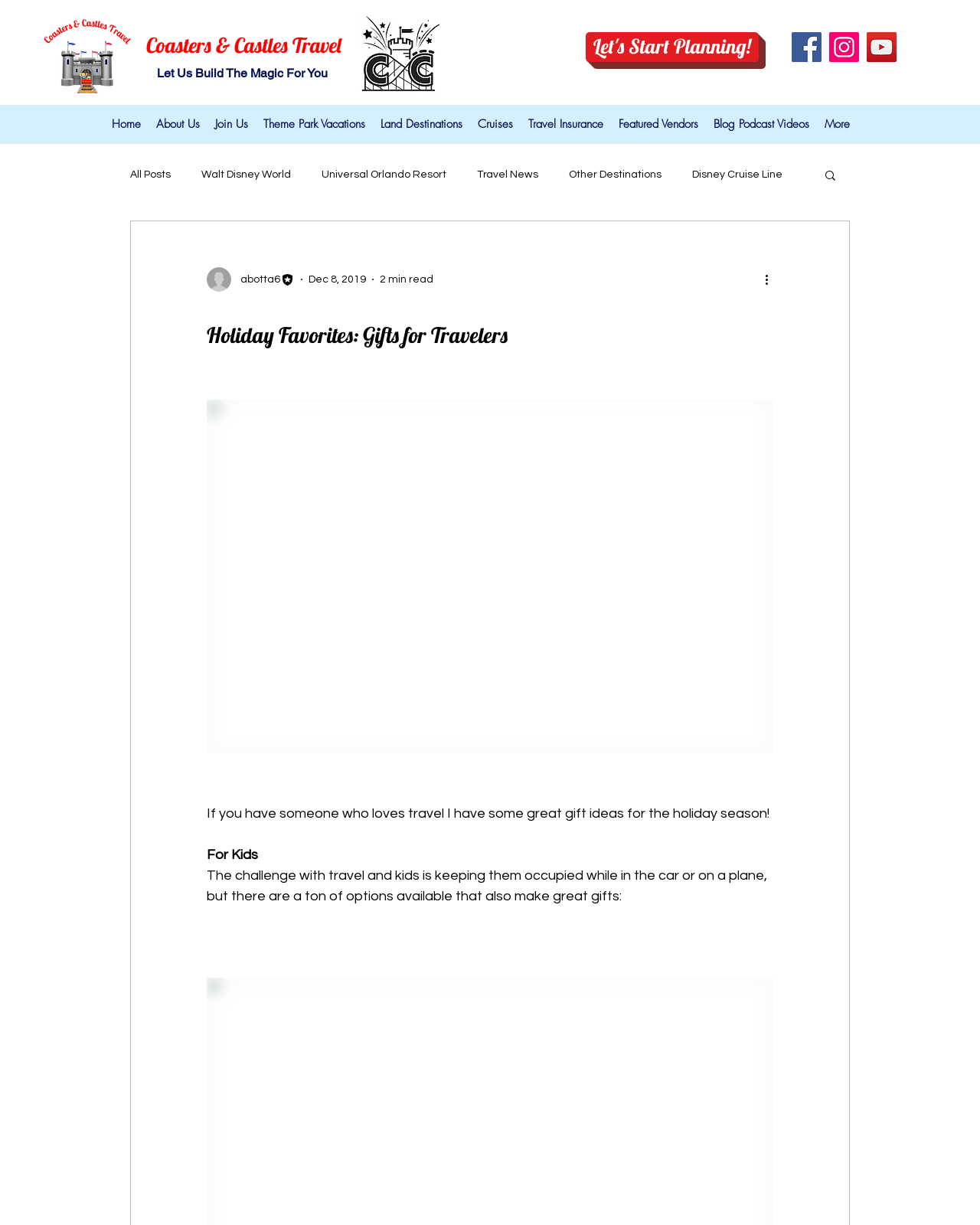Provide a single word or phrase to answer the given question: 
What is the topic of the blog post?

Gifts for Travelers